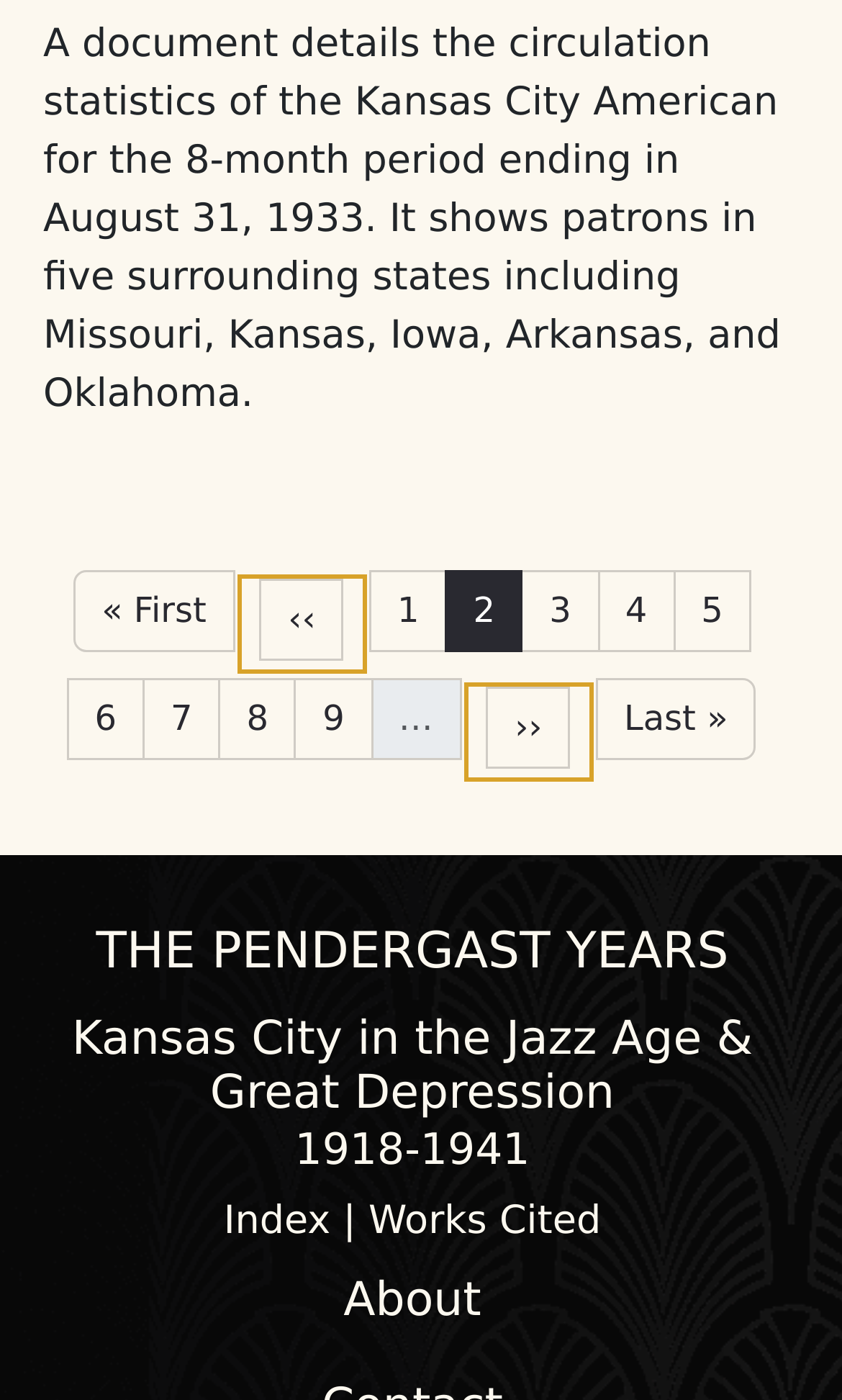Please identify the coordinates of the bounding box that should be clicked to fulfill this instruction: "Go to the first page".

[0.087, 0.407, 0.278, 0.465]